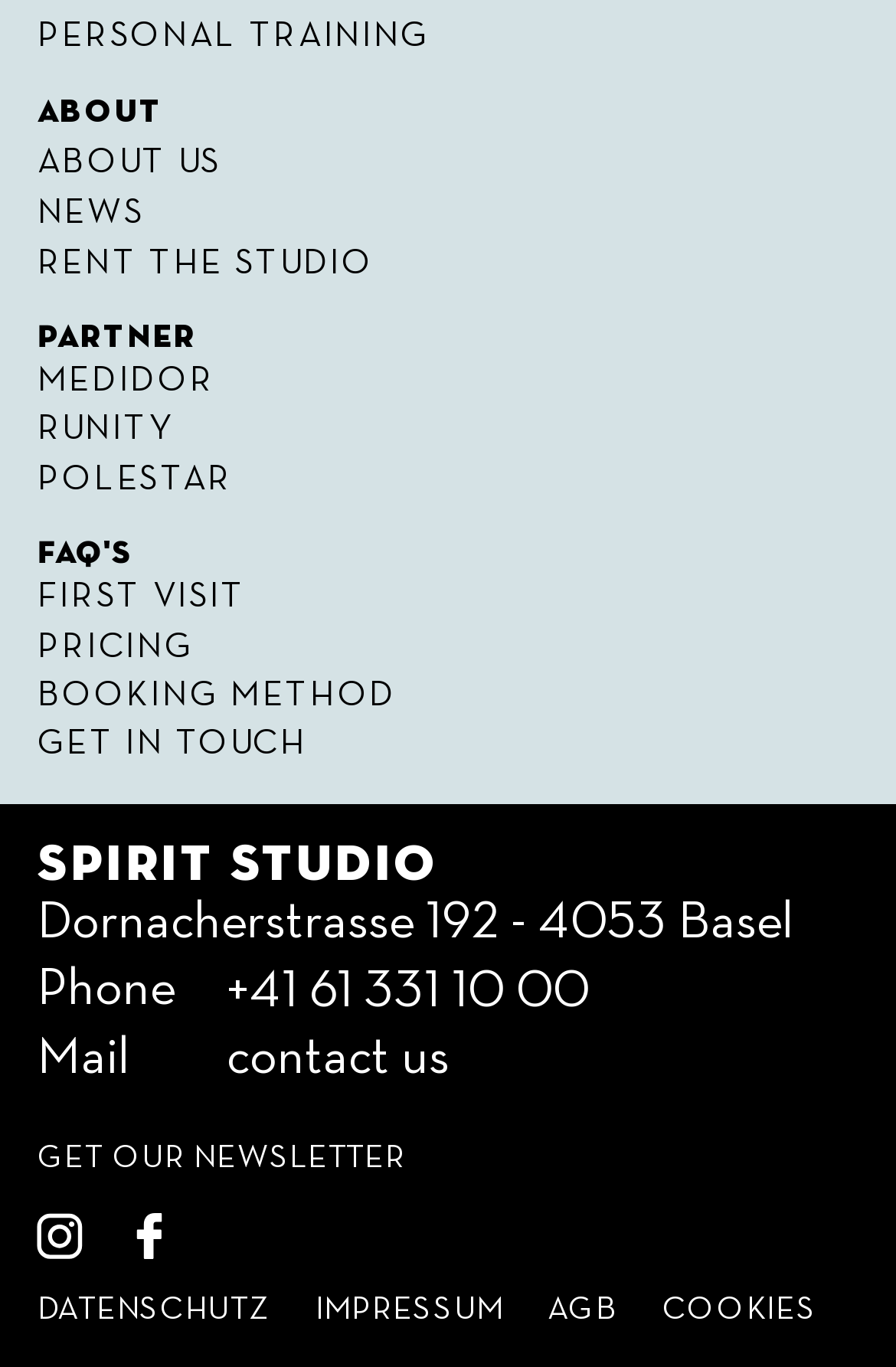What is the studio's address?
Based on the visual, give a brief answer using one word or a short phrase.

Dornacherstrasse 192 - 4053 Basel